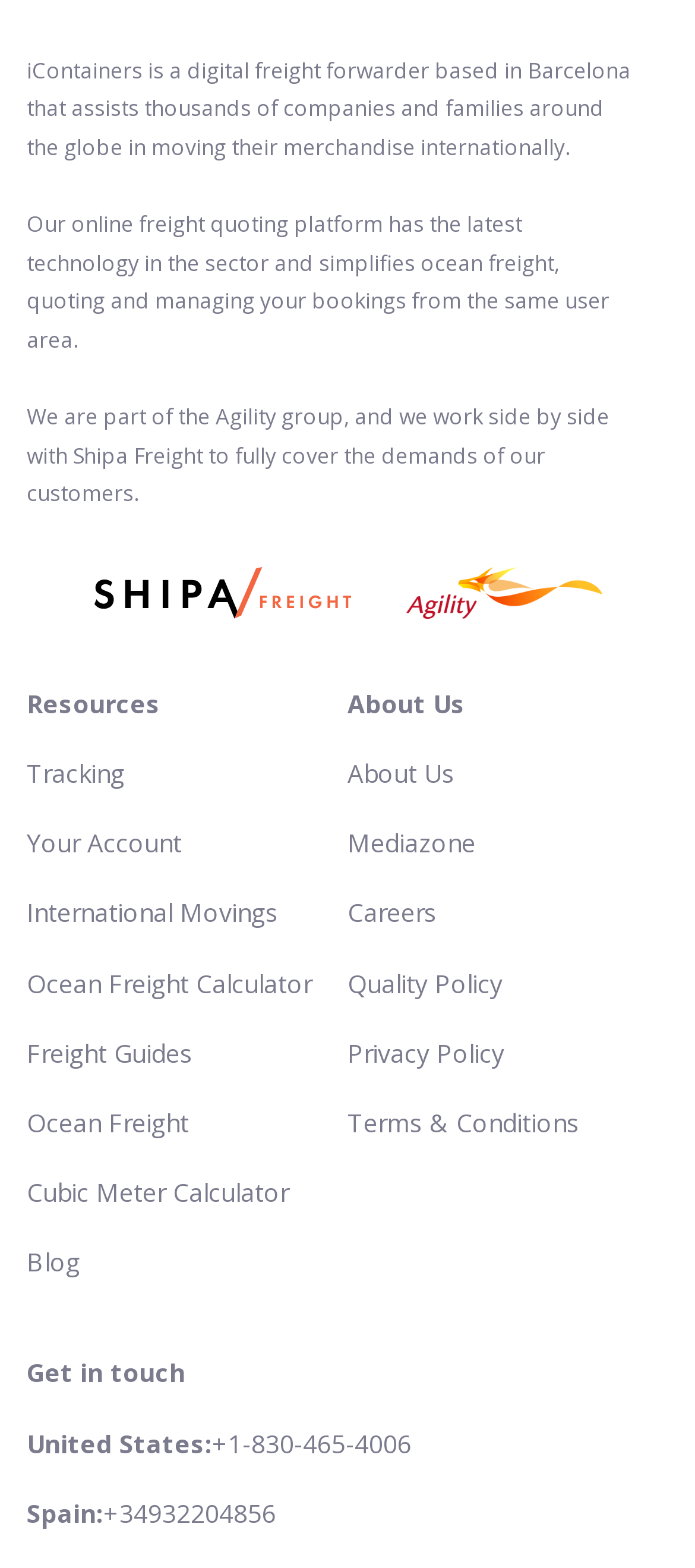What is the 'Cubic Meter Calculator' used for?
Based on the visual information, provide a detailed and comprehensive answer.

The link 'Cubic Meter Calculator' is likely to be a tool that helps users calculate the volume of their shipments in cubic meters. This is a common measurement used in freight forwarding, and it is listed among other resources and services on the webpage.